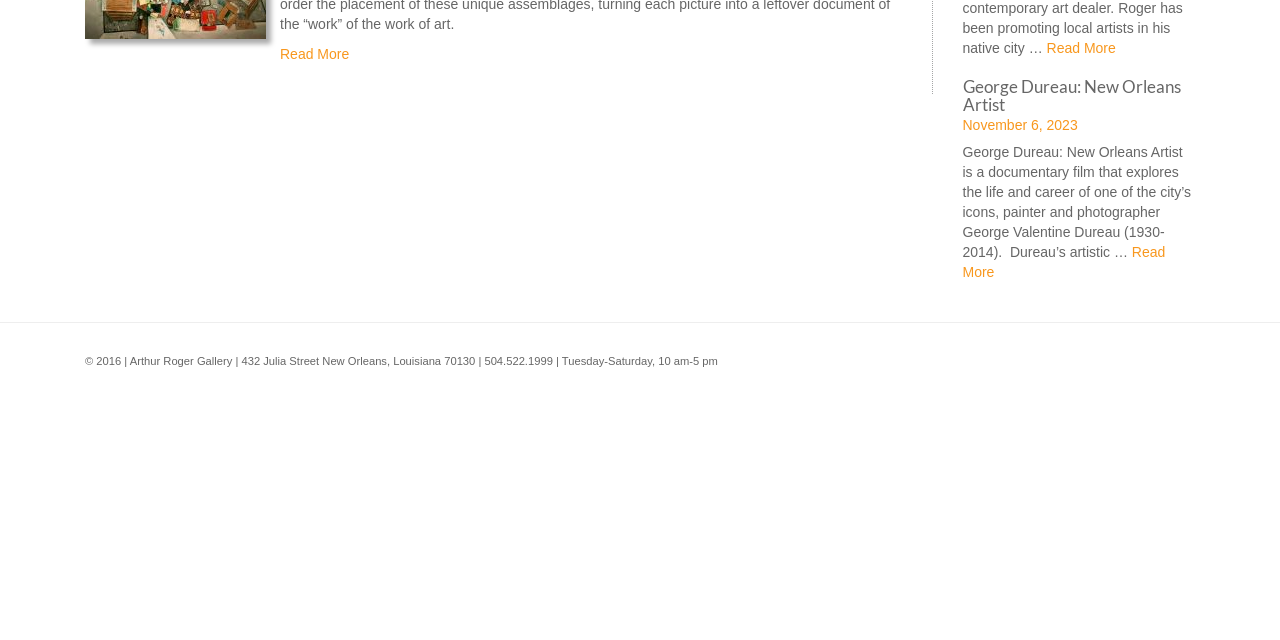From the element description George Dureau: New Orleans Artist, predict the bounding box coordinates of the UI element. The coordinates must be specified in the format (top-left x, top-left y, bottom-right x, bottom-right y) and should be within the 0 to 1 range.

[0.752, 0.119, 0.922, 0.18]